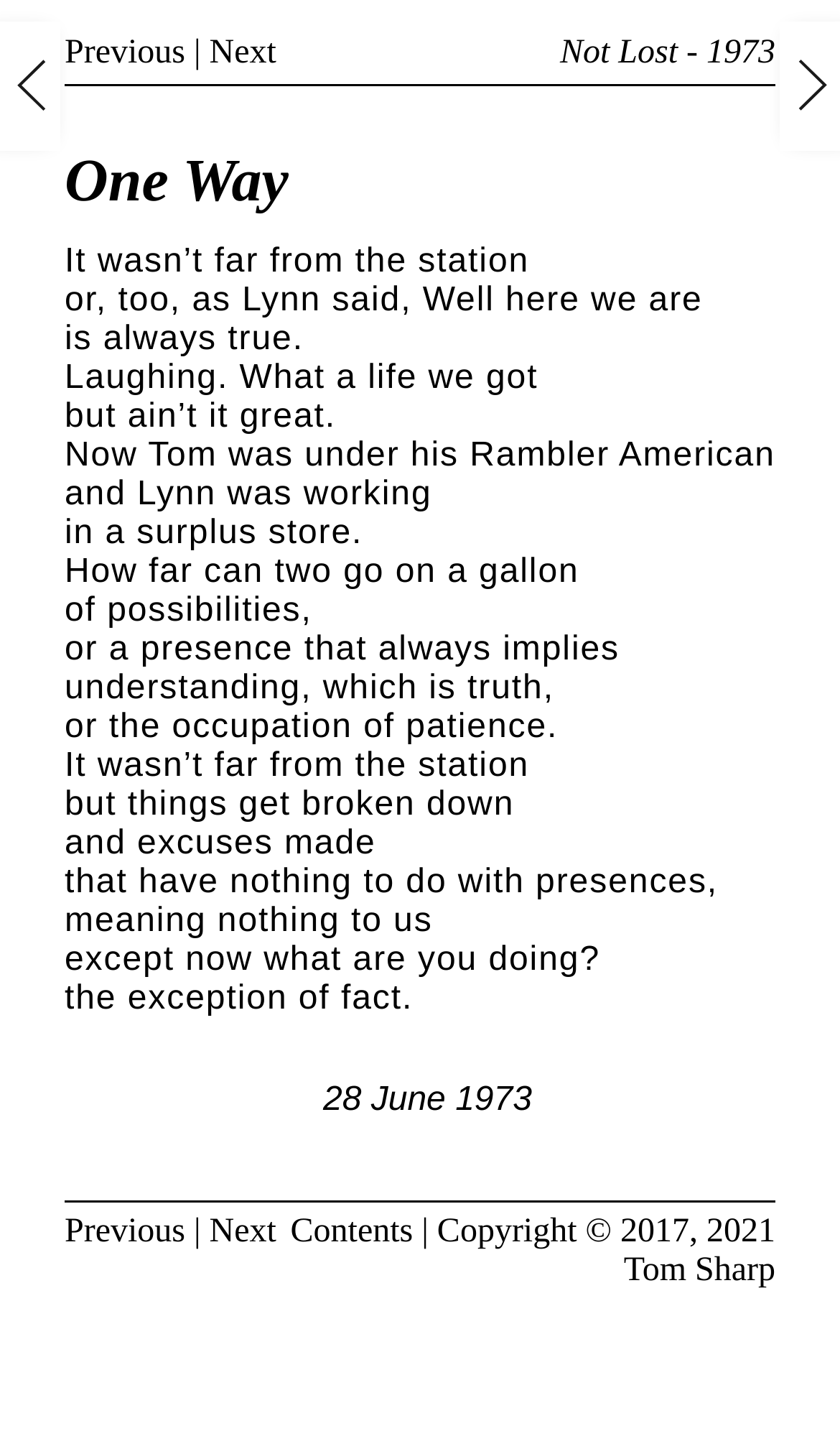Locate the bounding box coordinates of the UI element described by: "Tom Sharp". Provide the coordinates as four float numbers between 0 and 1, formatted as [left, top, right, bottom].

[0.742, 0.874, 0.923, 0.9]